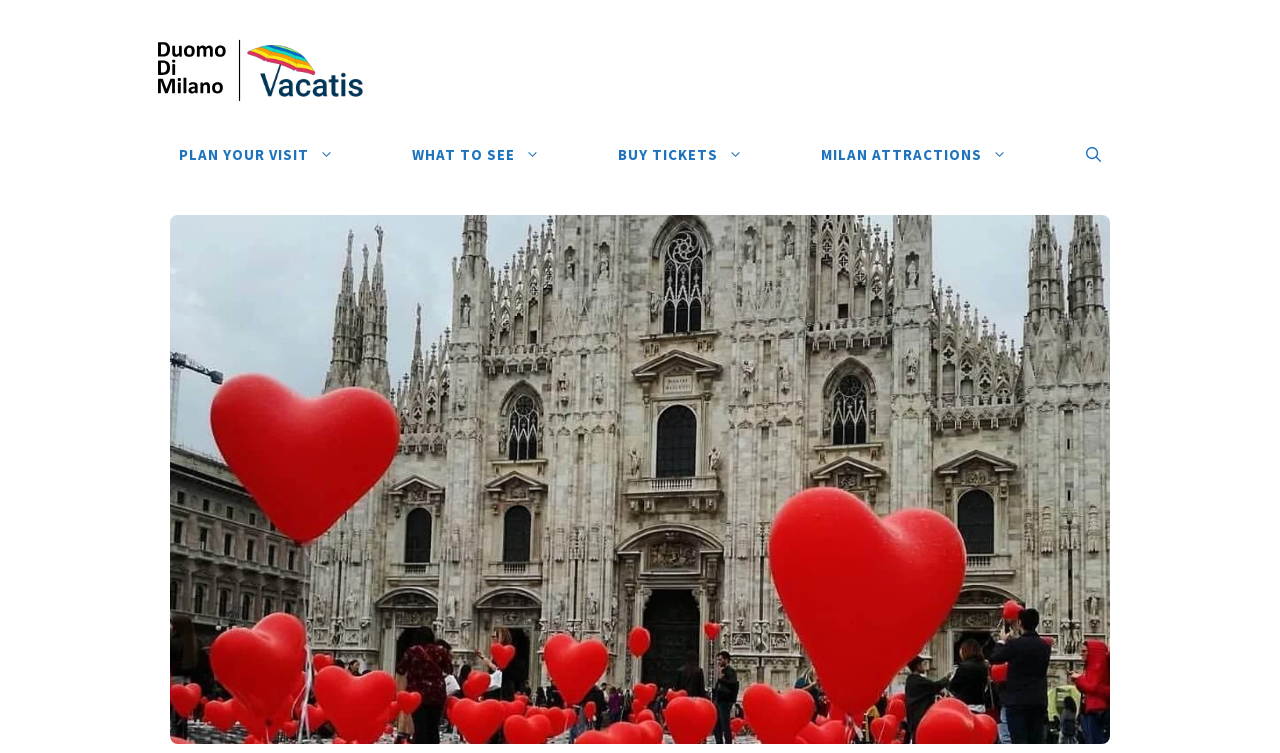Given the element description aria-label="Open Search Bar", predict the bounding box coordinates for the UI element in the webpage screenshot. The format should be (top-left x, top-left y, bottom-right x, bottom-right y), and the values should be between 0 and 1.

[0.818, 0.166, 0.891, 0.246]